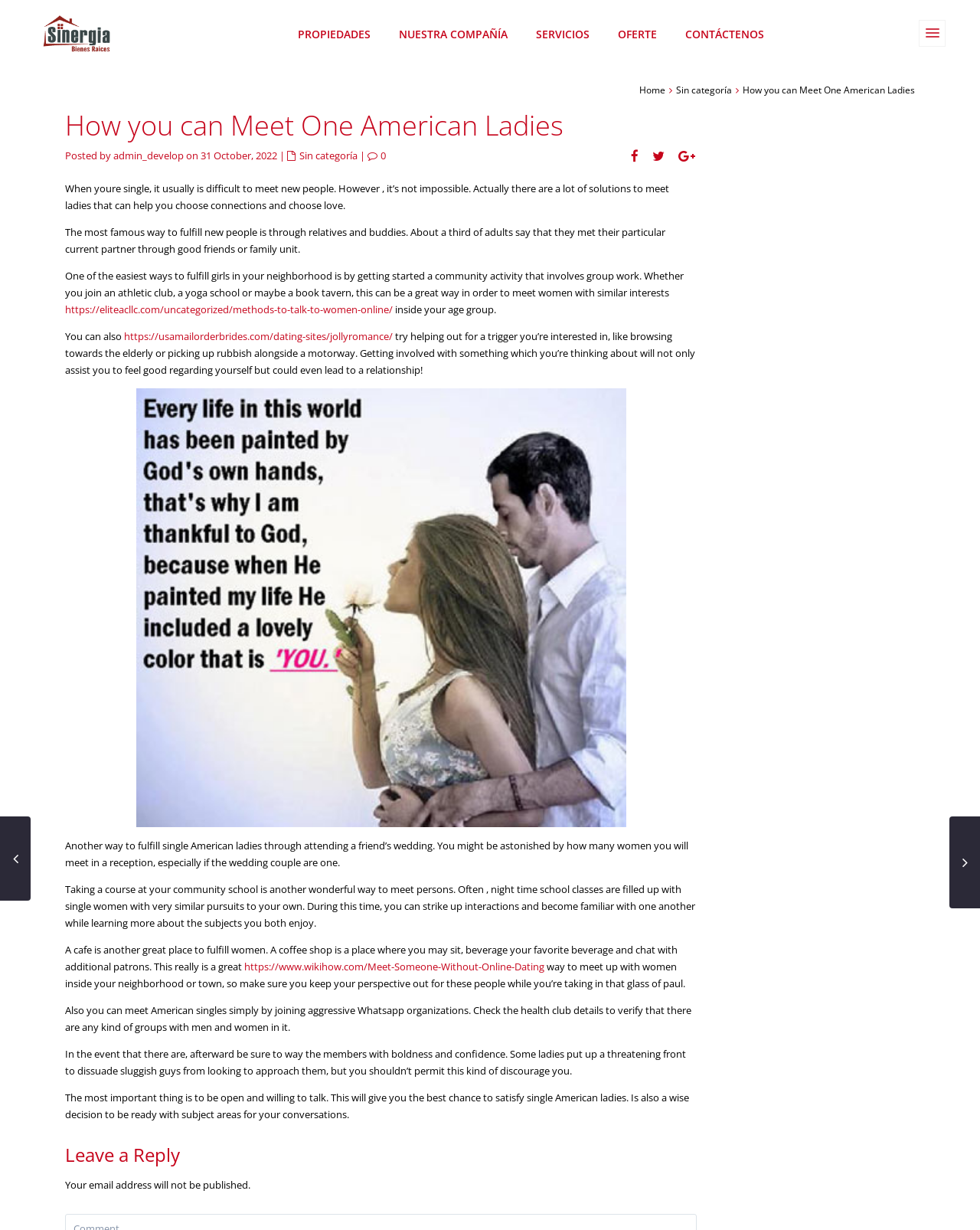Identify the bounding box coordinates of the section that should be clicked to achieve the task described: "Click on the 'SERVICIOS' link".

[0.534, 0.0, 0.615, 0.056]